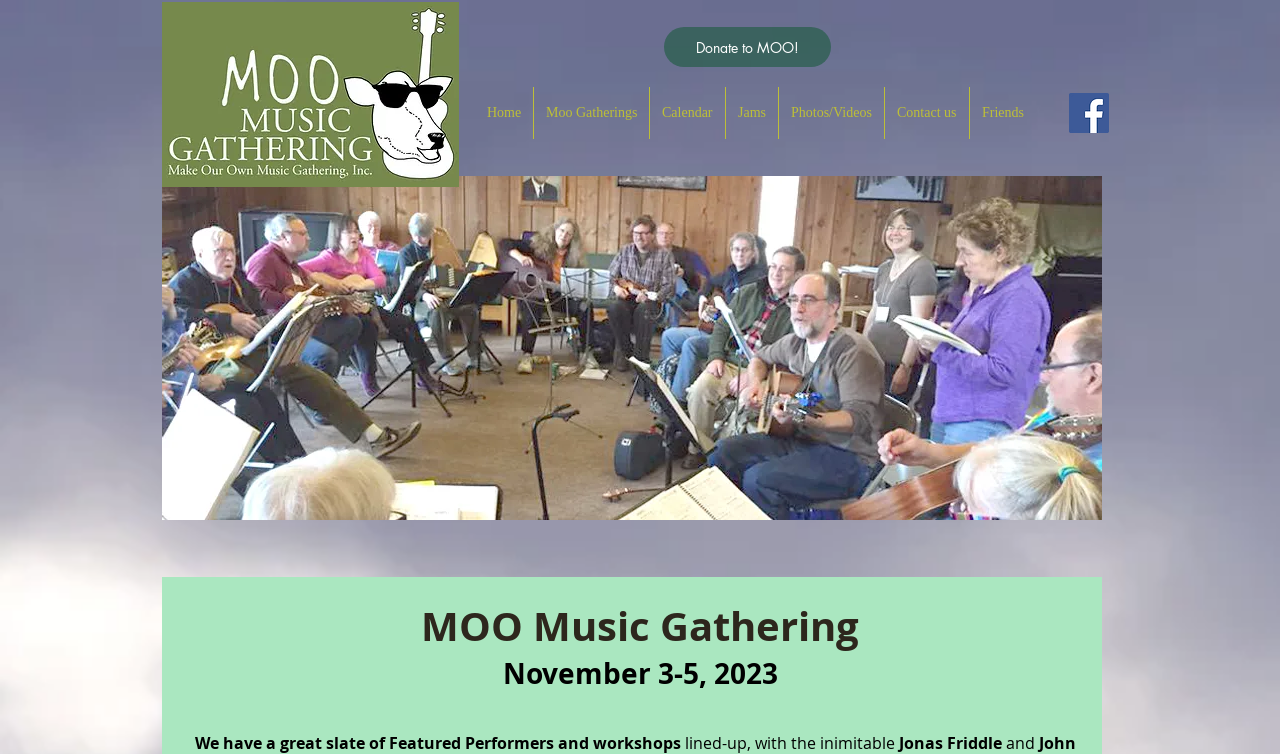Determine the bounding box coordinates of the clickable region to execute the instruction: "email us". The coordinates should be four float numbers between 0 and 1, denoted as [left, top, right, bottom].

None